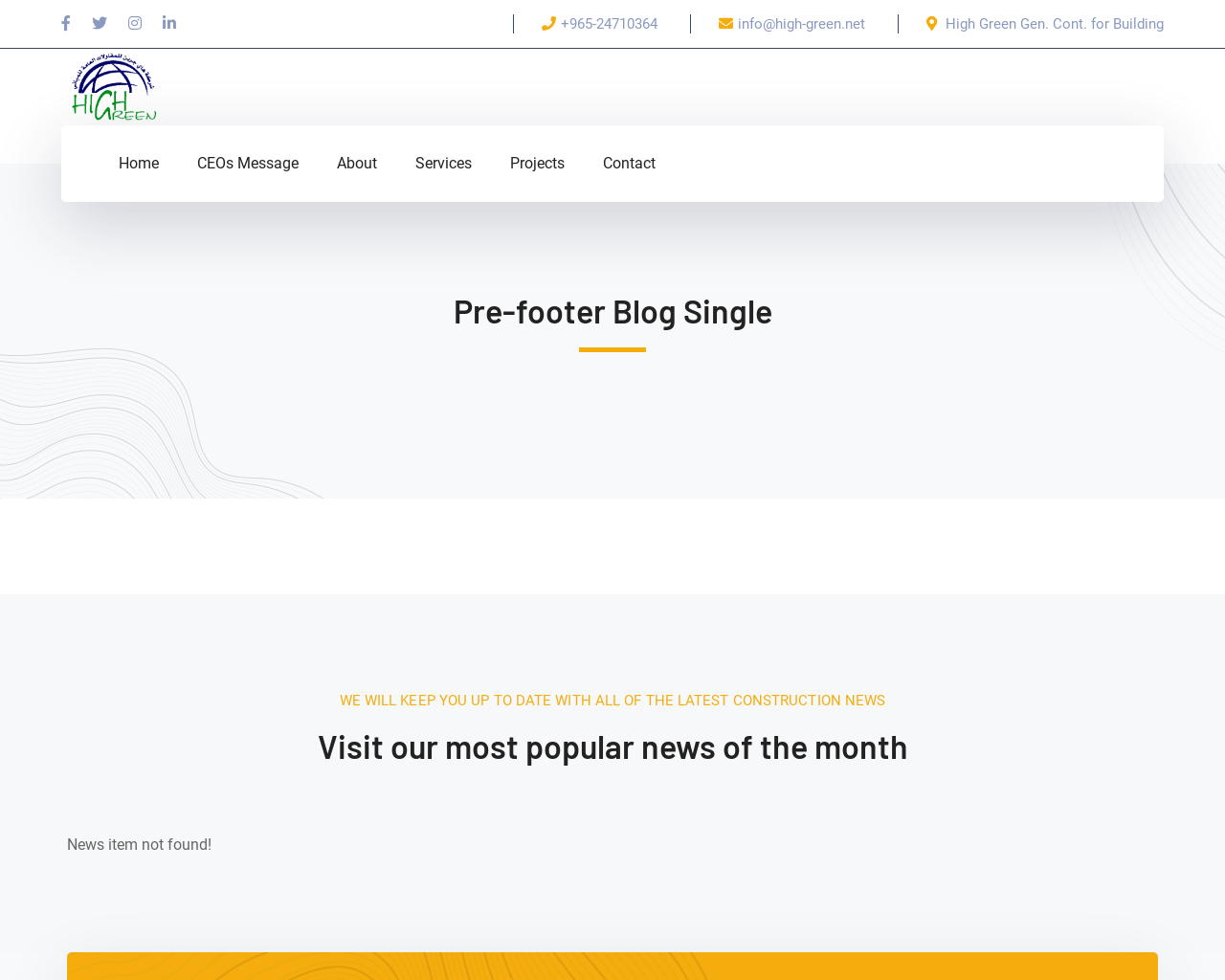Refer to the image and provide an in-depth answer to the question: 
How many main navigation links are there?

I counted the number of main navigation links, which are High-Green, Home, CEOs Message, About, Services, and Projects, totaling 6 links.